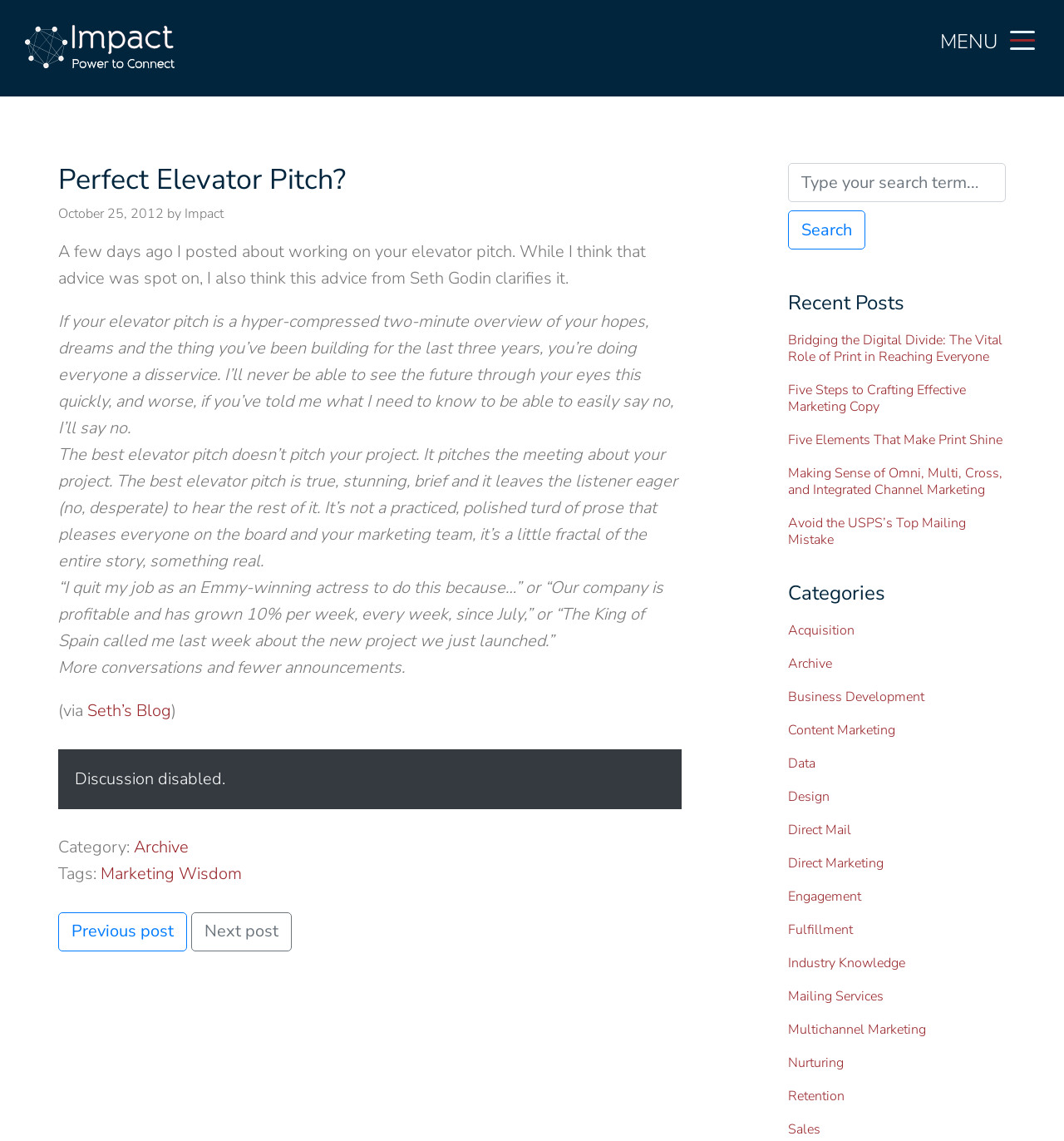Pinpoint the bounding box coordinates of the element to be clicked to execute the instruction: "Read the article 'Perfect Elevator Pitch?'".

[0.055, 0.143, 0.641, 0.173]